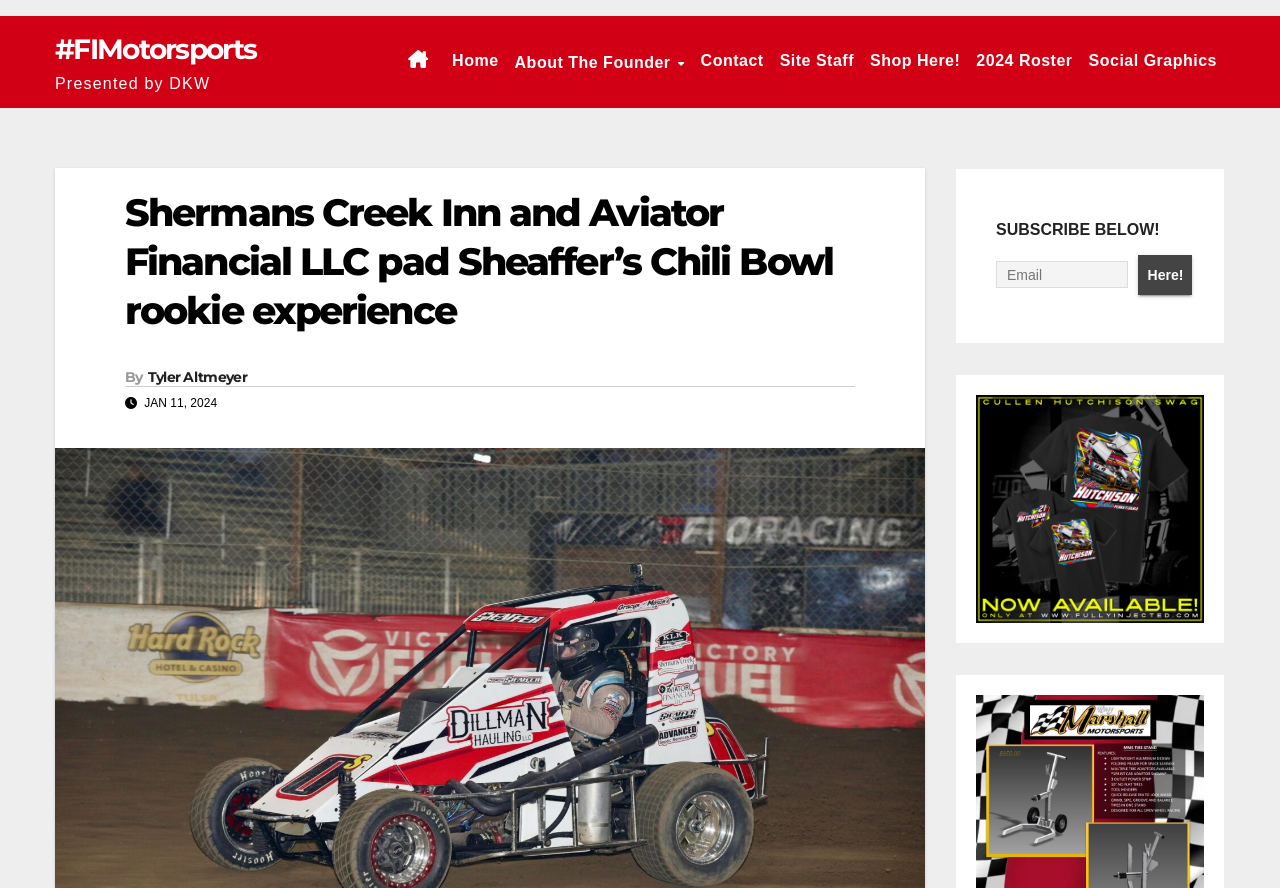Specify the bounding box coordinates of the element's region that should be clicked to achieve the following instruction: "Click on the #FIMotorsports link". The bounding box coordinates consist of four float numbers between 0 and 1, in the format [left, top, right, bottom].

[0.043, 0.036, 0.2, 0.074]